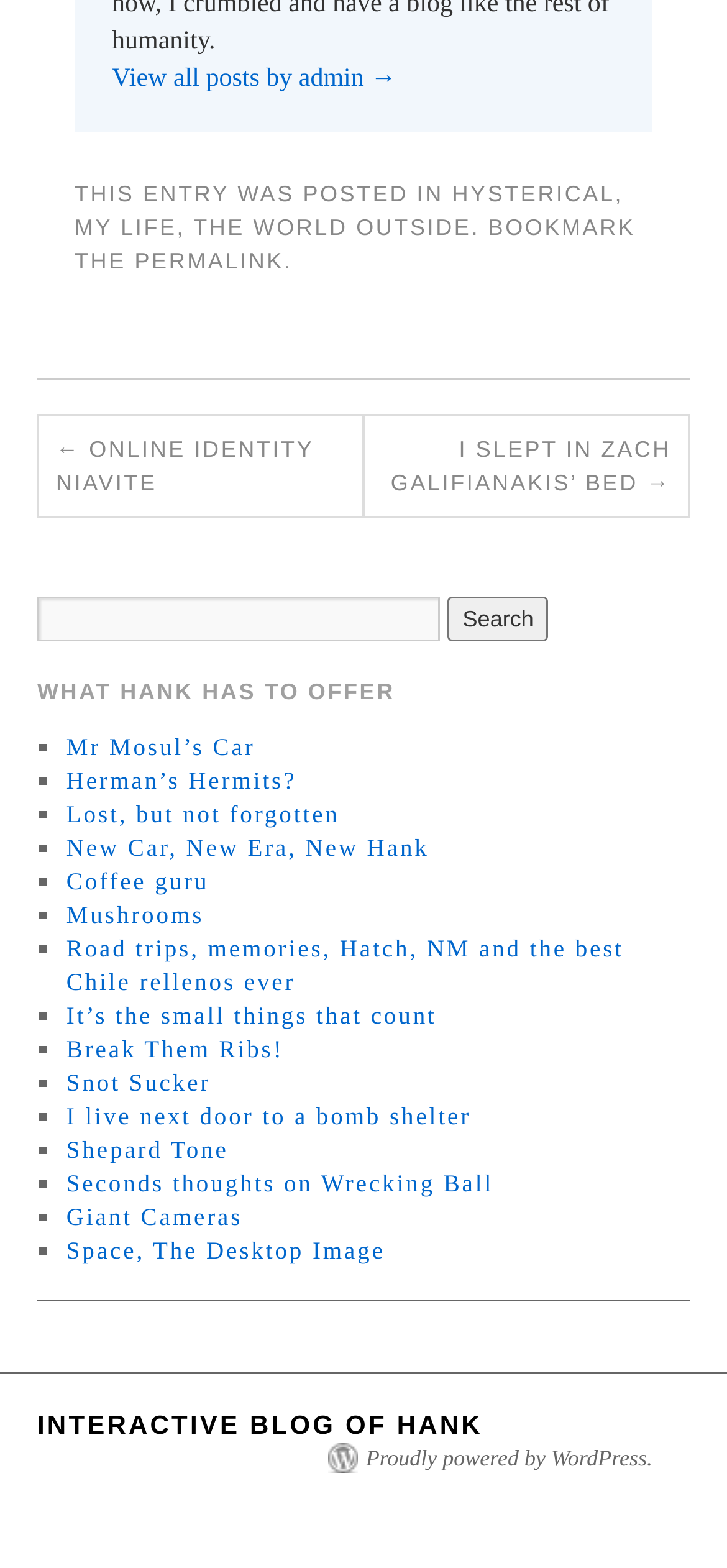Could you highlight the region that needs to be clicked to execute the instruction: "Check out Mr Mosul’s Car"?

[0.091, 0.468, 0.351, 0.486]